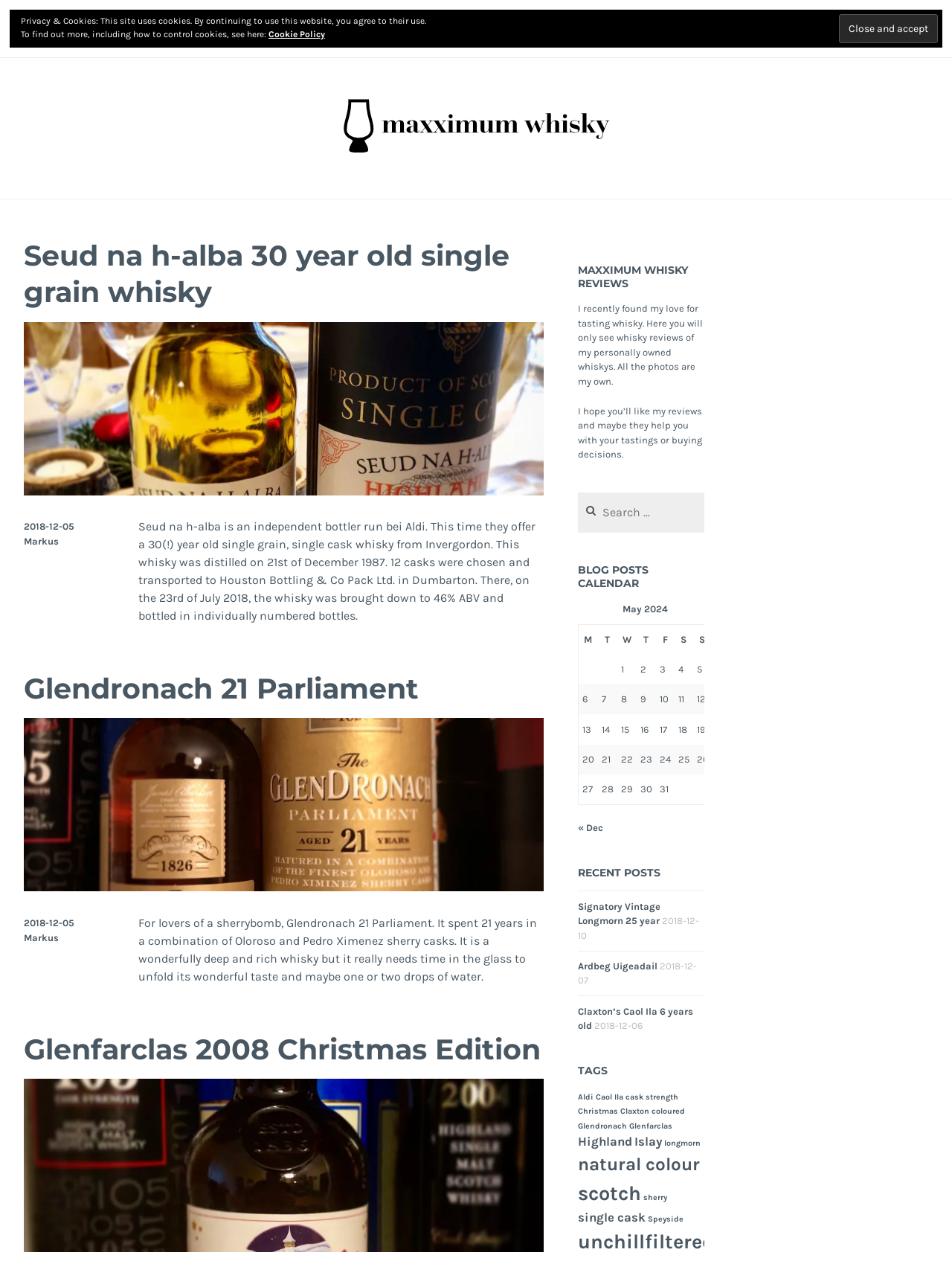Provide a thorough description of the webpage you see.

This webpage is a personal blog focused on whisky reviews and photography. At the top, there are five navigation links: "HOME", "WHISKY", "ABOUT", "FACEBOOK", and "INSTAGRAM". Below these links, the title "MAXXIMUM WHISKY & PHOTOGRAPHY" is prominently displayed, followed by a subtitle "just my whisky & my photos".

The main content of the page is divided into several sections. The first section features three articles, each with a heading, a link, and a brief description of a whisky review. The articles are arranged vertically, with the first one starting from the top left corner of the section. Each article has a heading, a link to the review, and a brief description of the whisky. There are also images and links to specific dates and authors within each article.

Below the articles, there is a heading "MAXXIMUM WHISKY REVIEWS" followed by a brief introduction to the blog. The introduction is written in a personal tone, explaining that the blog features whisky reviews of personally owned whiskies, accompanied by personal photos.

Next, there is a search bar with a label "Search for:" and a search box. Below the search bar, there is a heading "BLOG POSTS CALENDAR" followed by a table displaying a calendar for May 2024. The calendar has seven columns, one for each day of the week, and five rows, each representing a week in May. The cells in the table contain numbers indicating the dates of the month.

Overall, the webpage has a clean and simple design, with a focus on showcasing whisky reviews and photography. The layout is easy to navigate, with clear headings and concise descriptions of each section.